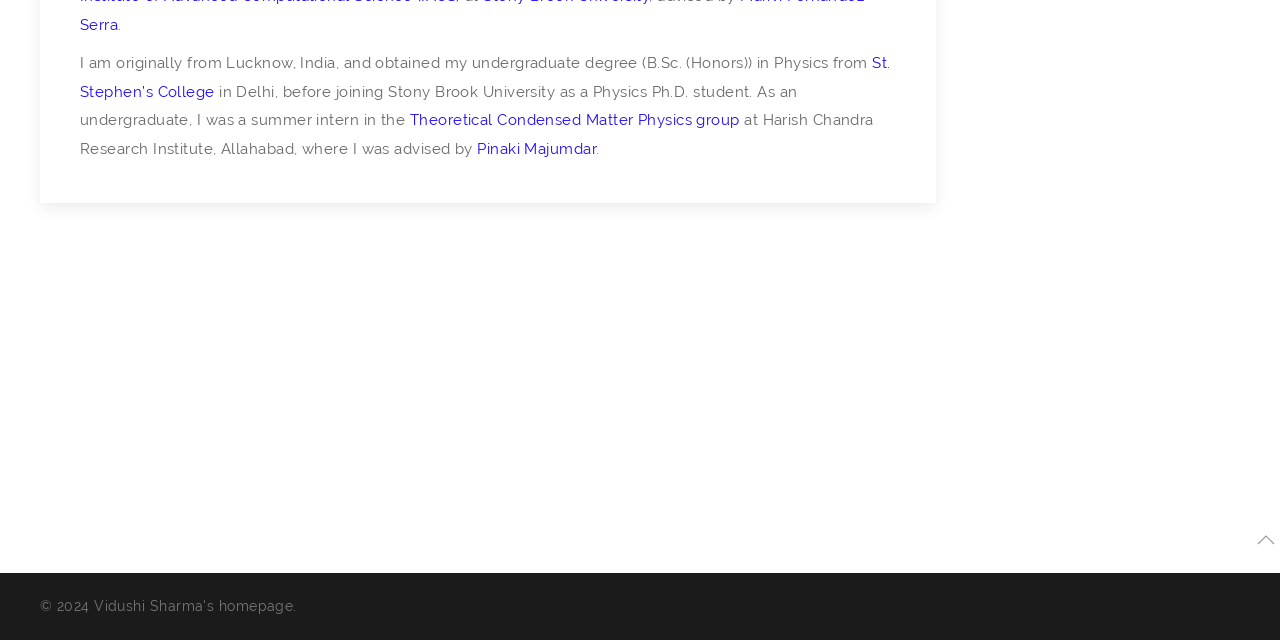Calculate the bounding box coordinates for the UI element based on the following description: "St. Stephen’s College". Ensure the coordinates are four float numbers between 0 and 1, i.e., [left, top, right, bottom].

[0.062, 0.084, 0.696, 0.157]